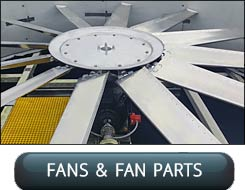Present an elaborate depiction of the scene captured in the image.

This image showcases a high-performance cooling tower fan, clearly designed for efficient airflow. The fan blades, emblematic of robust engineering, are arranged in a radial pattern and appear to feature a metallic finish, likely to enhance durability and performance. Below the fan, a yellow textured platform is visible, which may aid in operational safety and stability.

Accompanying the image is a button labeled "FANS & FAN PARTS," indicating a link to further information or products related to cooling systems and their components, highlighting Cyrco's commitment to providing quality mechanical equipment supports and aftermarket parts customized for various applications. This visual representation emphasizes the essential role of fans in mechanical systems, particularly in cooling towers.